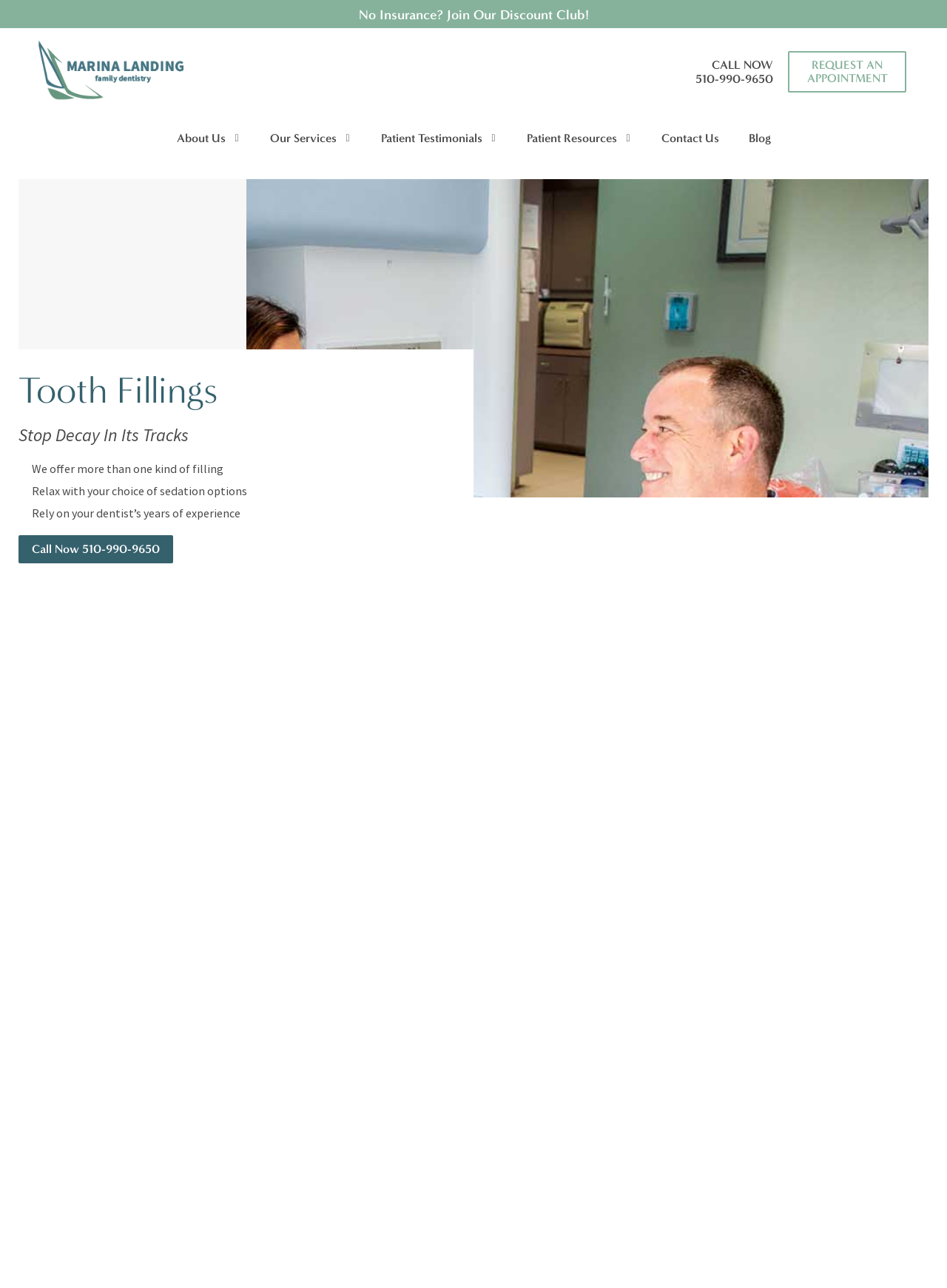Based on the image, please respond to the question with as much detail as possible:
What is the benefit of getting a tooth filled?

I found the benefit by reading the list of benefits of getting a tooth filled, which includes 'protect your tooth against needing more extensive dental work, such as a root canal'.